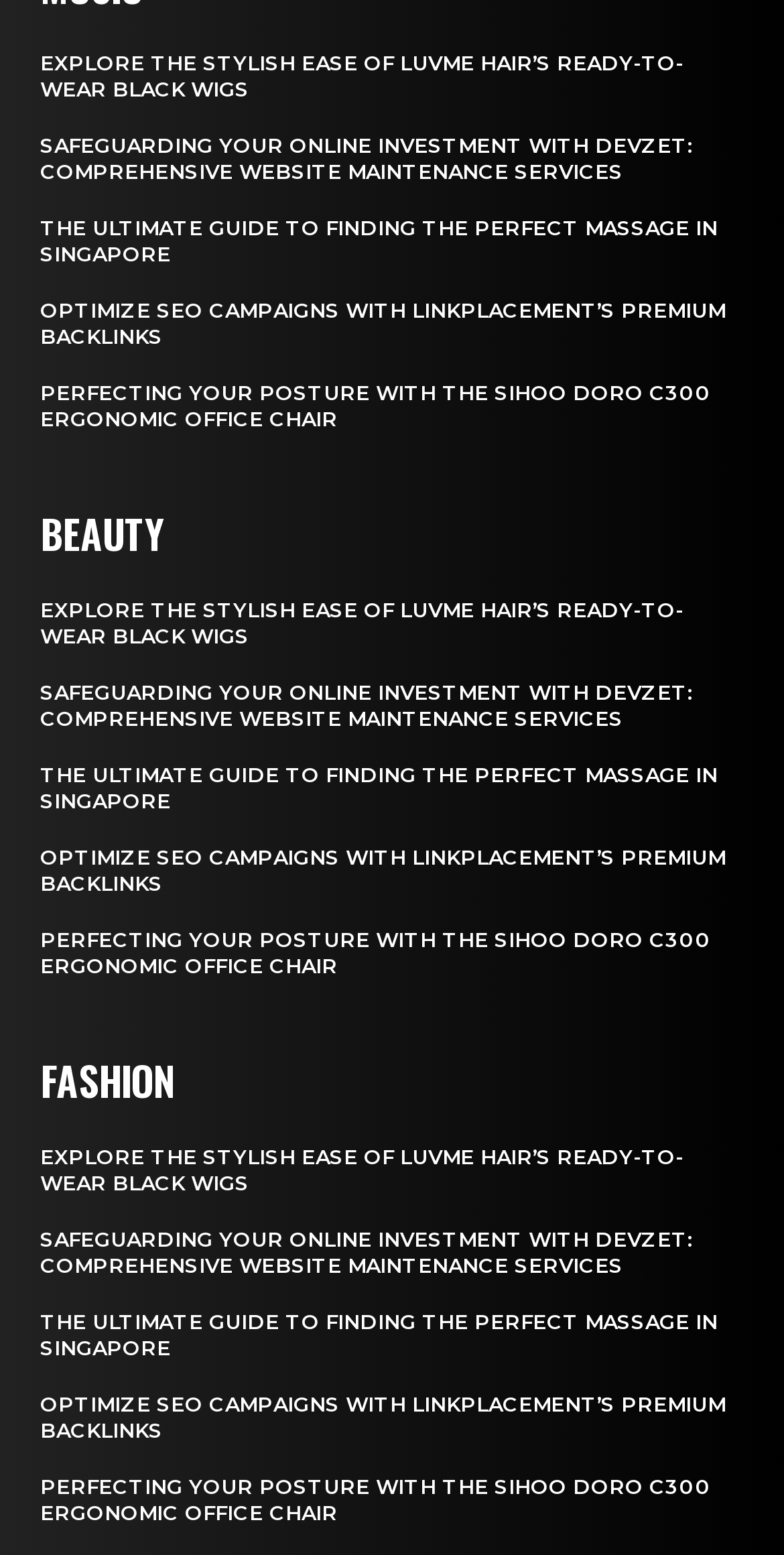Find the bounding box coordinates for the area that must be clicked to perform this action: "Explore LUVME Hair's ready-to-wear black wigs".

[0.051, 0.032, 0.872, 0.066]